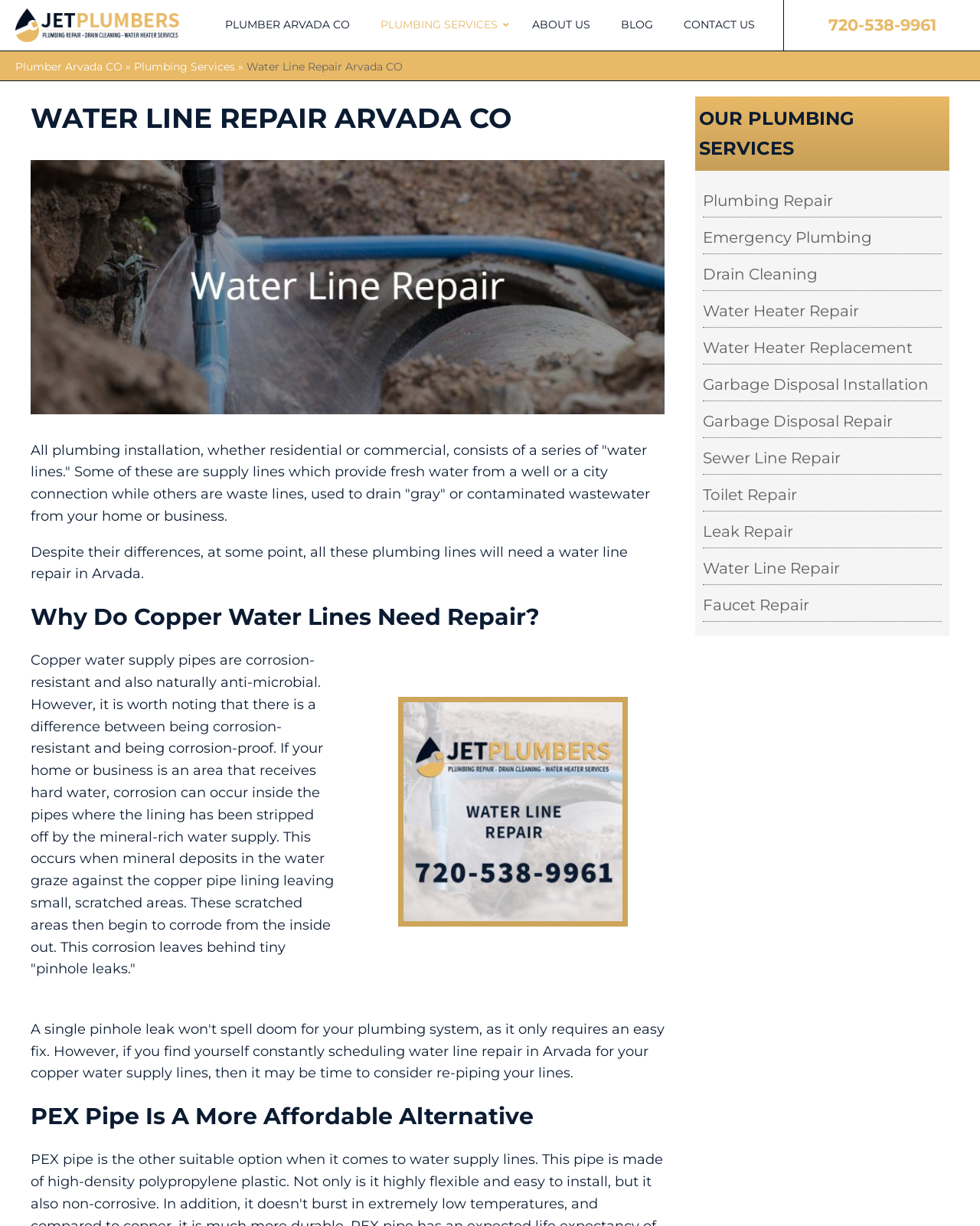Can you extract the primary headline text from the webpage?

WATER LINE REPAIR ARVADA CO